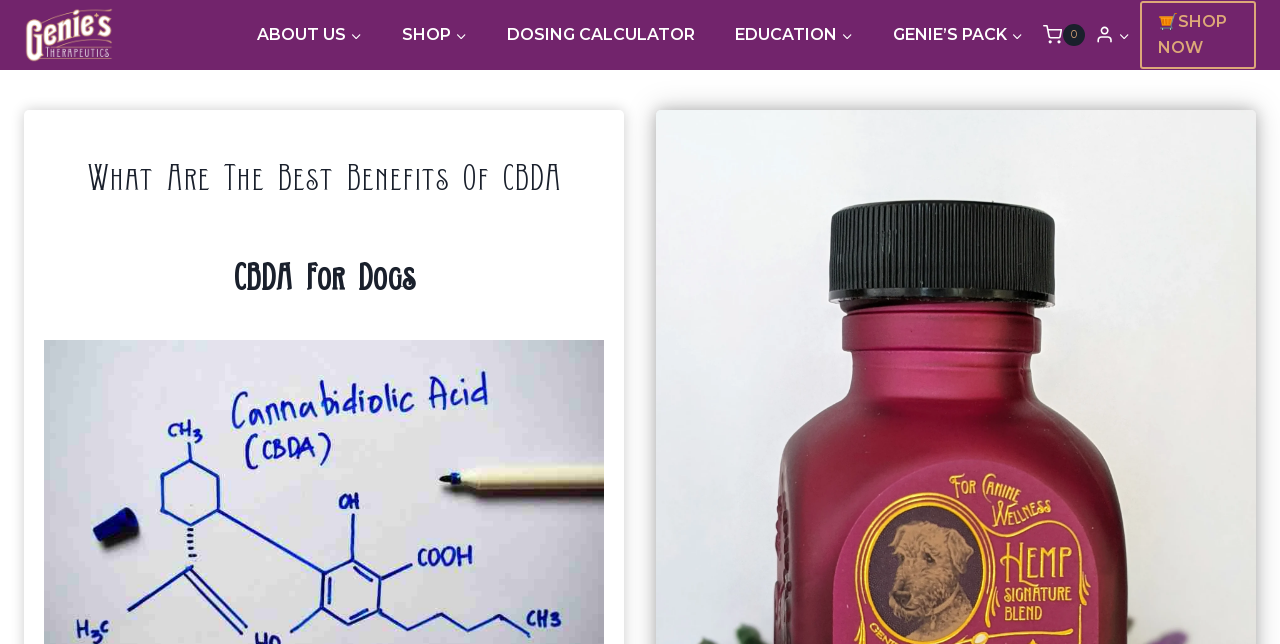Pinpoint the bounding box coordinates of the clickable element to carry out the following instruction: "go to ABOUT US page."

[0.185, 0.03, 0.298, 0.079]